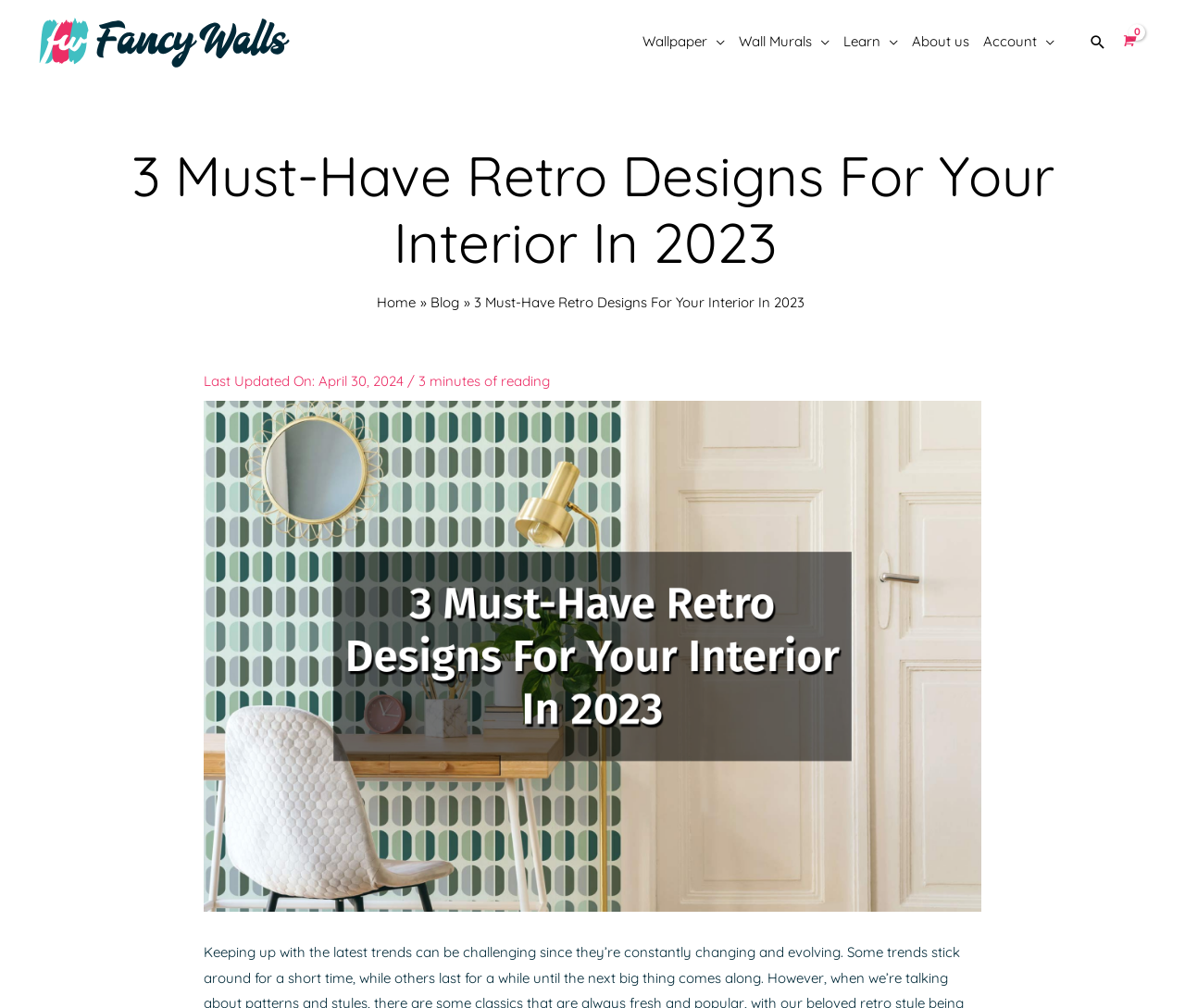Identify the bounding box coordinates of the region that should be clicked to execute the following instruction: "Read the article 'Three Types of Mobile Casino Games Changing the Industry'".

None